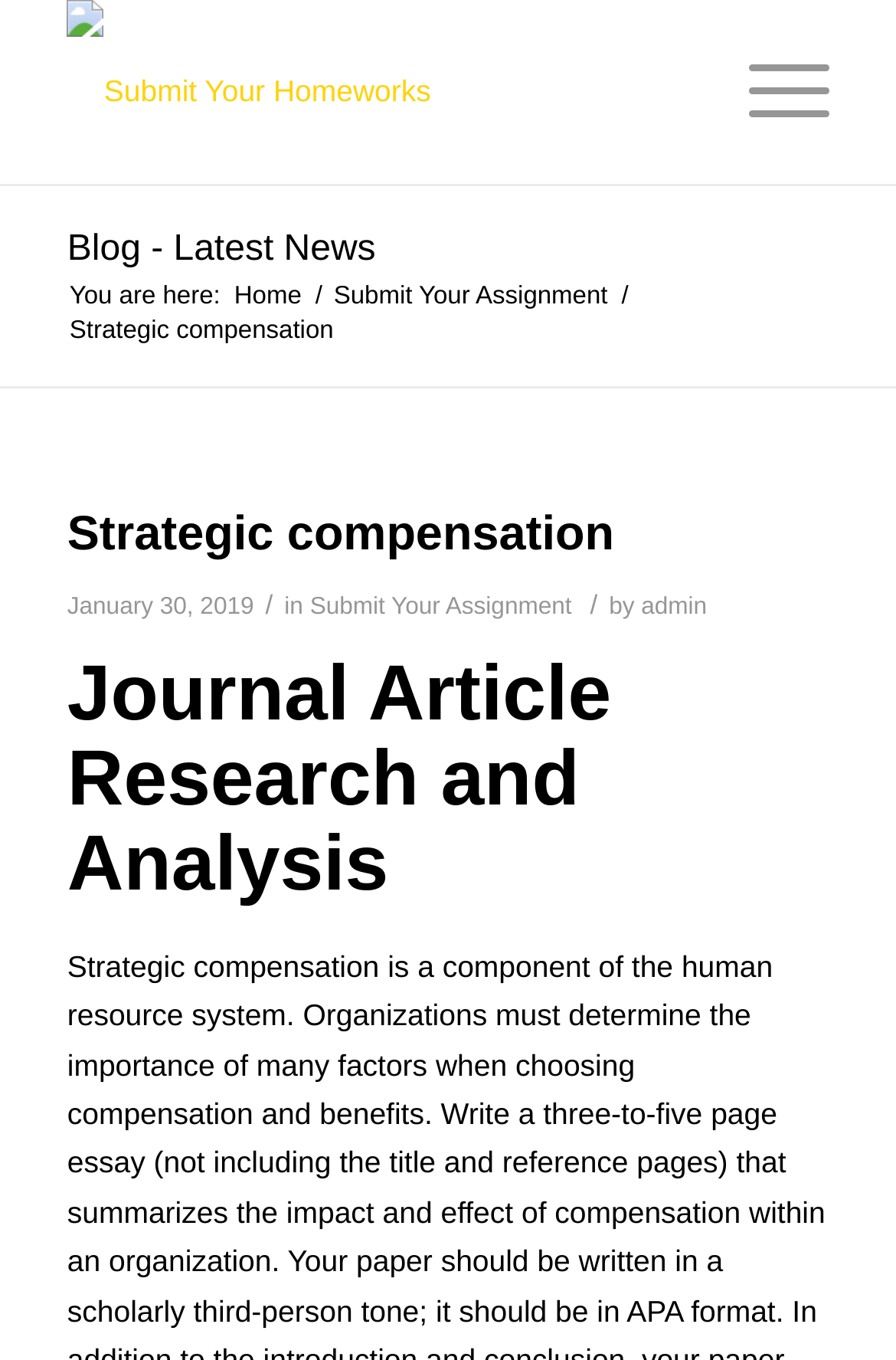How many links are present in the top navigation?
Provide a concise answer using a single word or phrase based on the image.

3